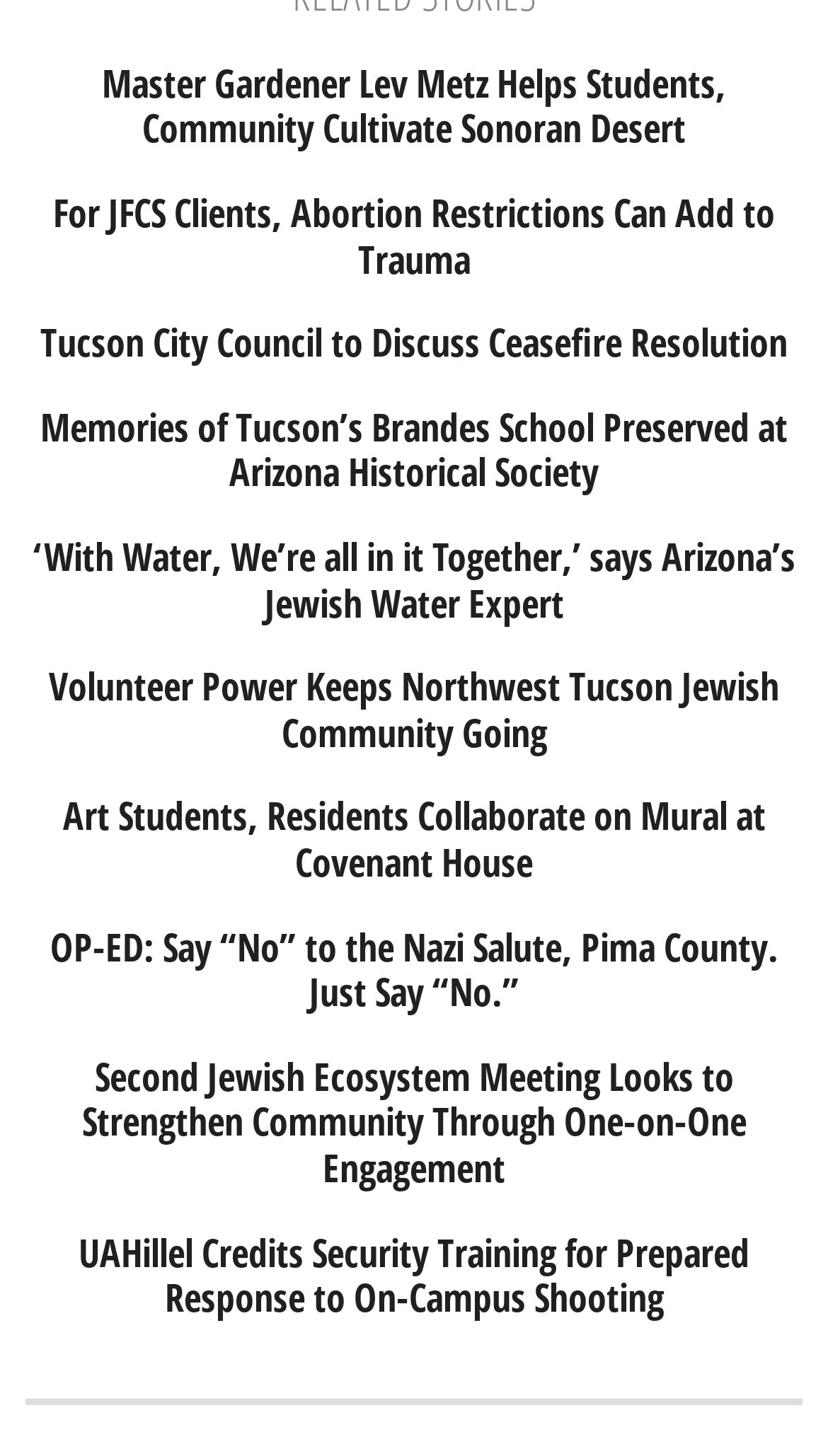Please find the bounding box coordinates of the element that needs to be clicked to perform the following instruction: "Explore the article about UAHillel". The bounding box coordinates should be four float numbers between 0 and 1, represented as [left, top, right, bottom].

[0.03, 0.845, 0.97, 0.908]